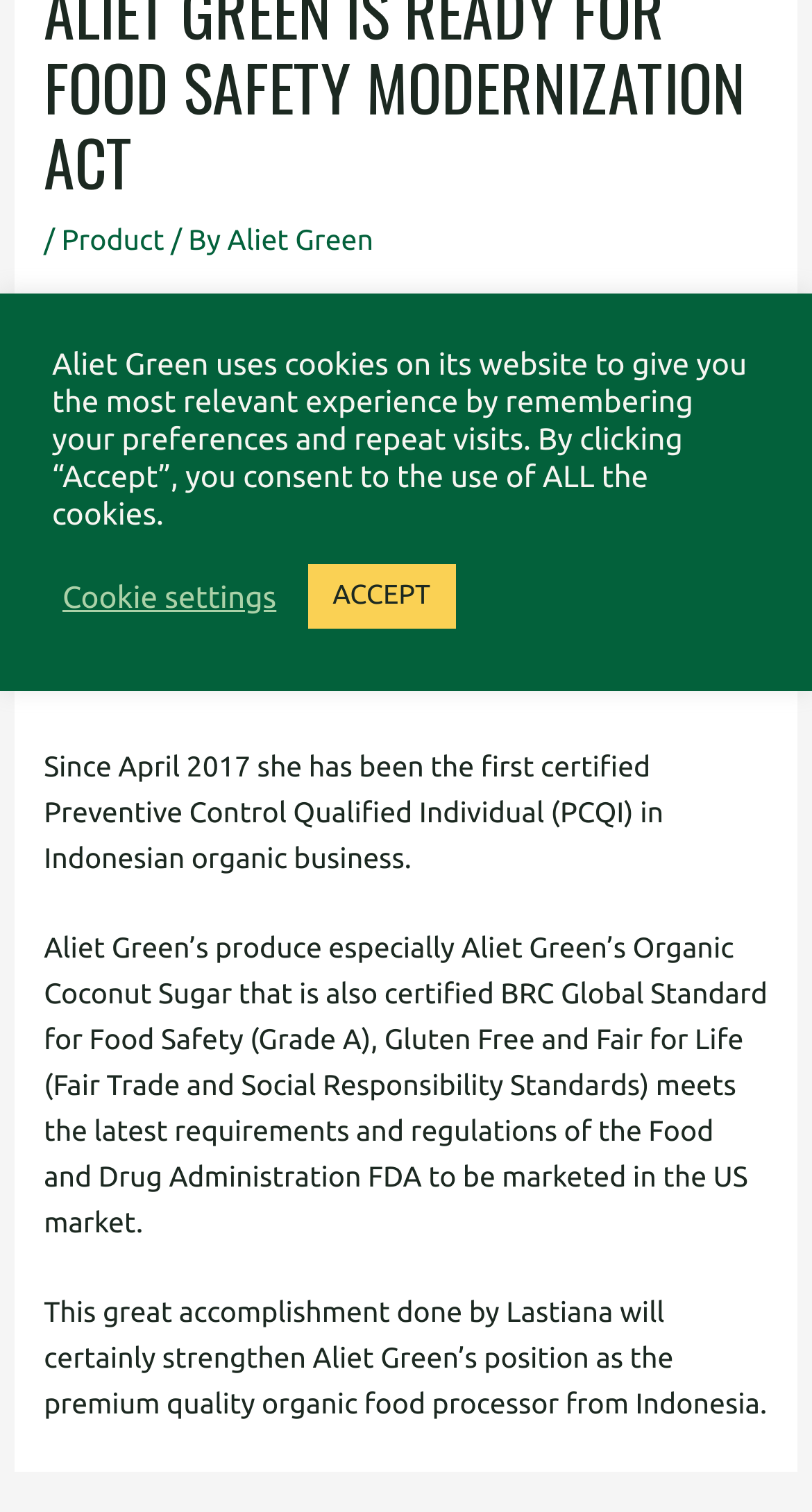Identify the bounding box coordinates for the UI element that matches this description: "Cookie settings".

[0.077, 0.382, 0.34, 0.407]